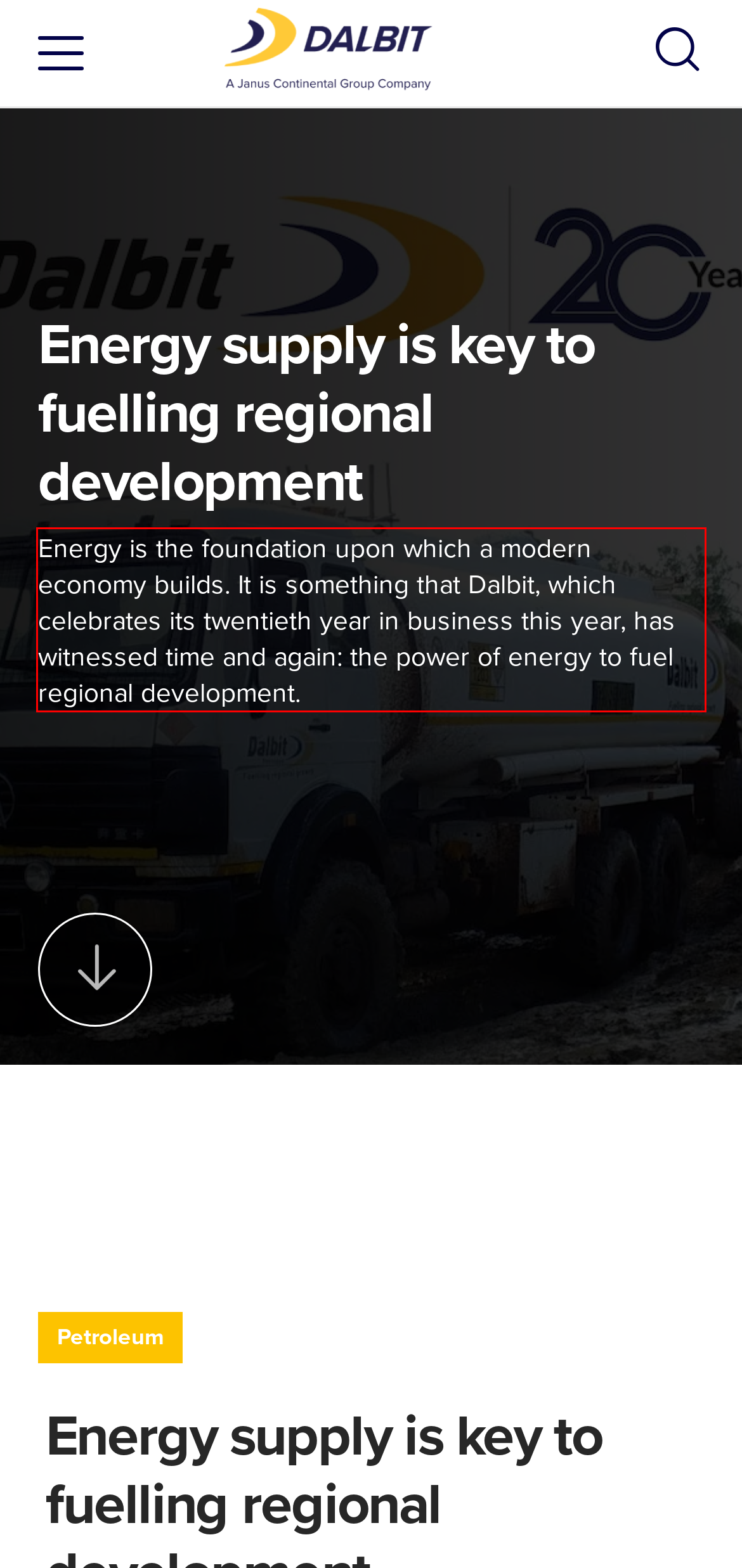Examine the screenshot of the webpage, locate the red bounding box, and perform OCR to extract the text contained within it.

Energy is the foundation upon which a modern economy builds. It is something that Dalbit, which celebrates its twentieth year in business this year, has witnessed time and again: the power of energy to fuel regional development.